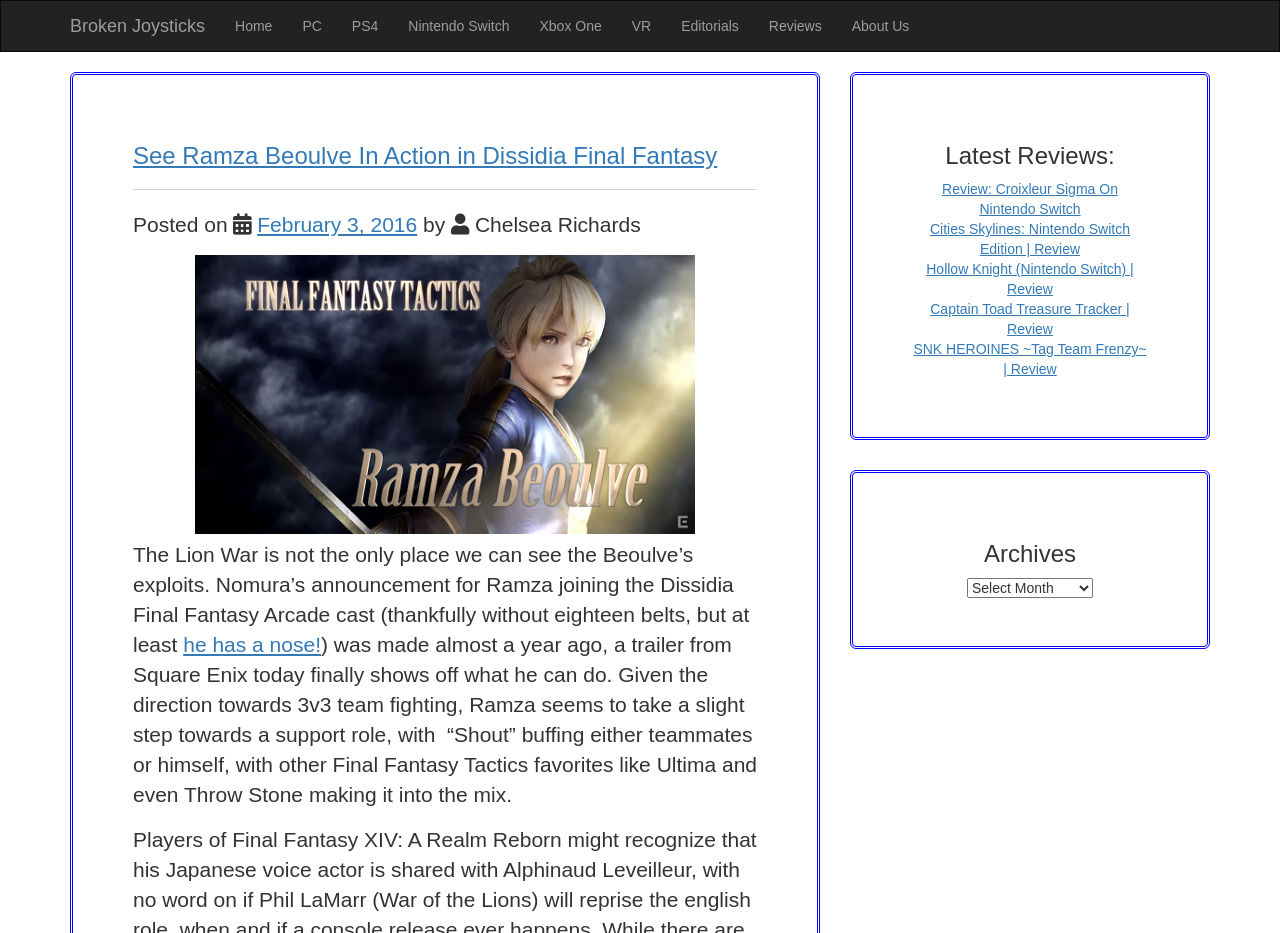Can you specify the bounding box coordinates of the area that needs to be clicked to fulfill the following instruction: "Select an archive from the dropdown menu"?

[0.755, 0.619, 0.854, 0.641]